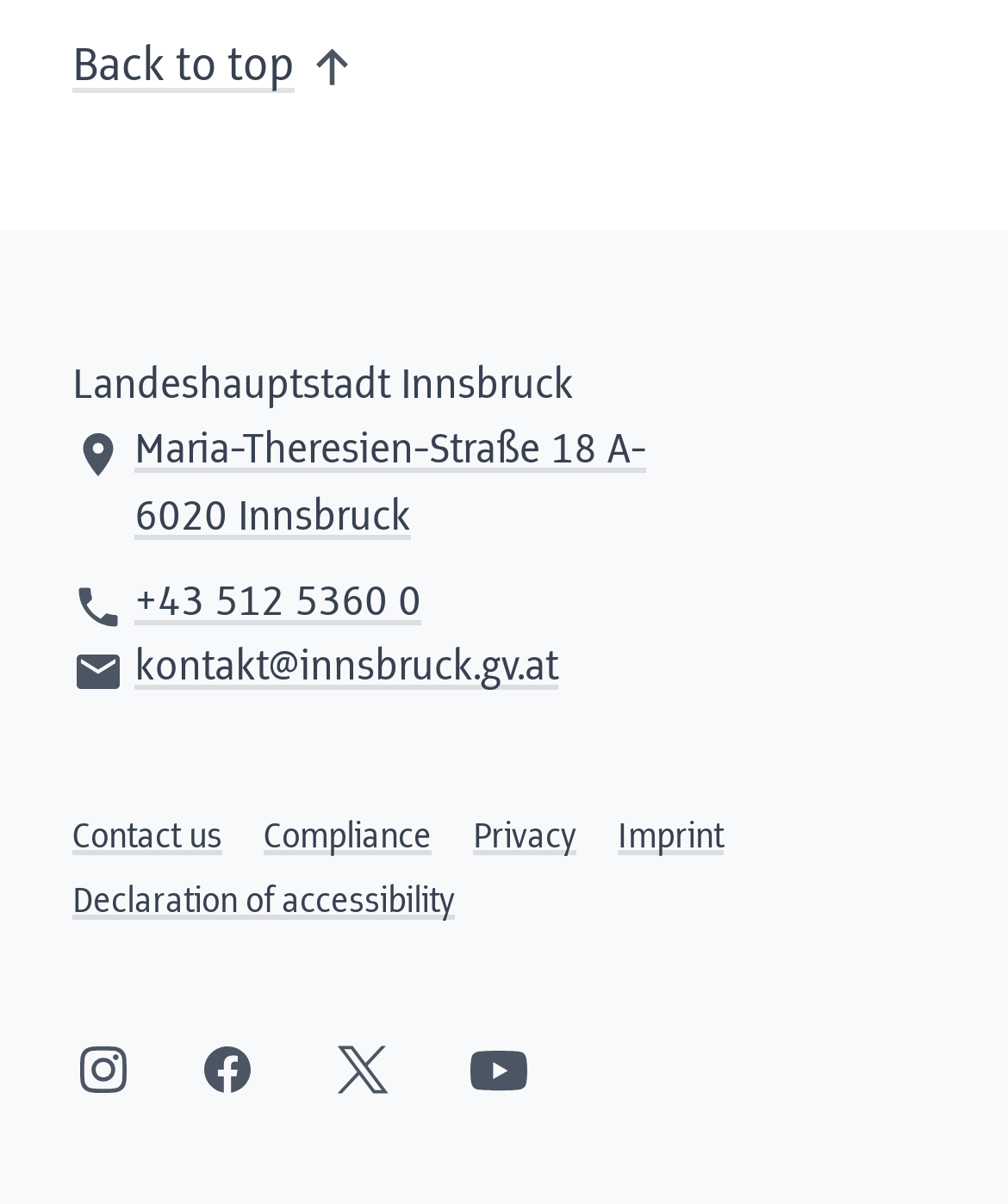Give a concise answer using one word or a phrase to the following question:
What is the phone number of the contact?

+43 512 5360 0